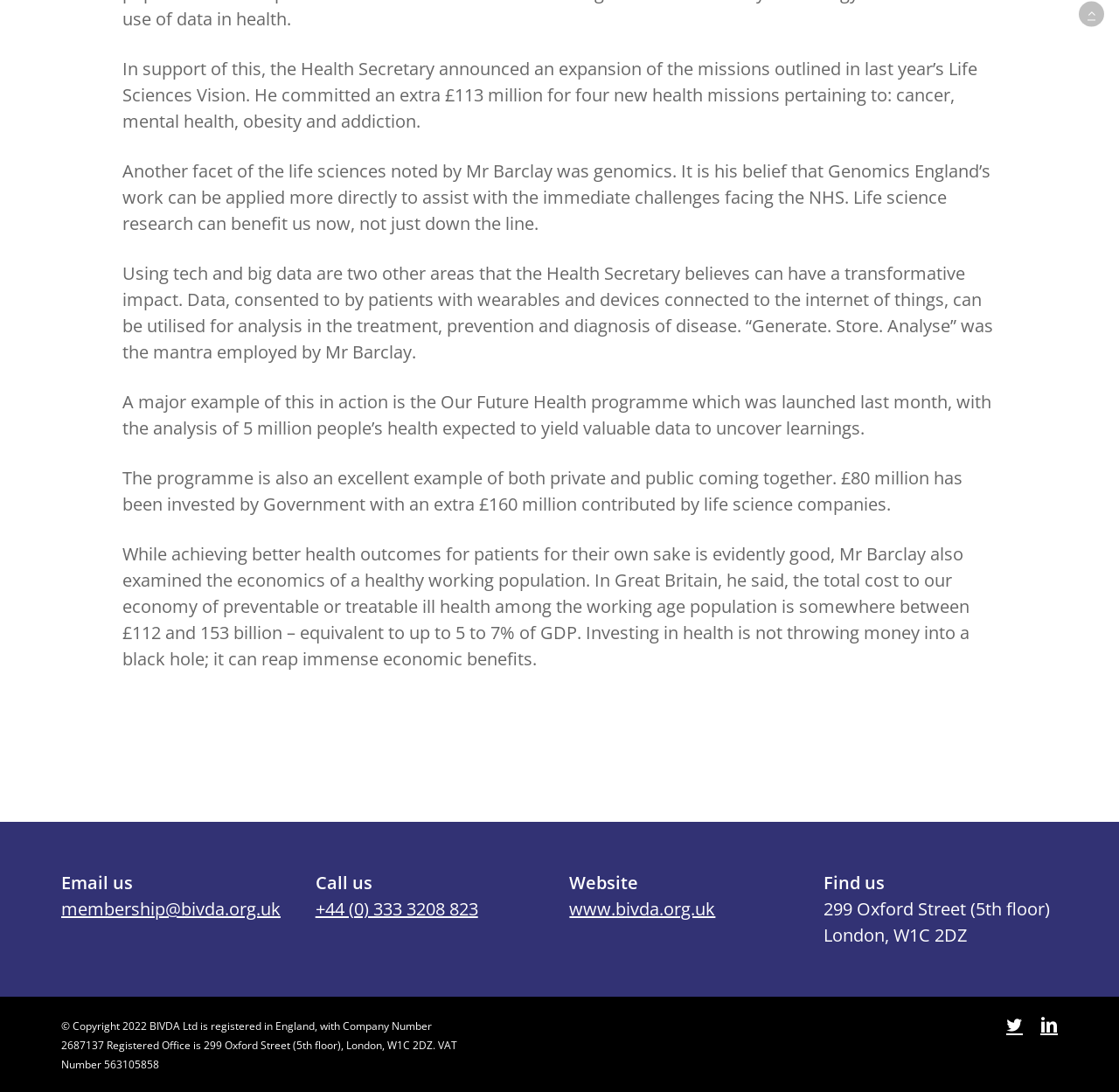What is the estimated cost of preventable or treatable ill health in Great Britain?
Give a detailed explanation using the information visible in the image.

According to the webpage, the Health Secretary mentioned that the total cost to our economy of preventable or treatable ill health among the working-age population in Great Britain is somewhere between £112 and 153 billion, equivalent to up to 5 to 7% of GDP.